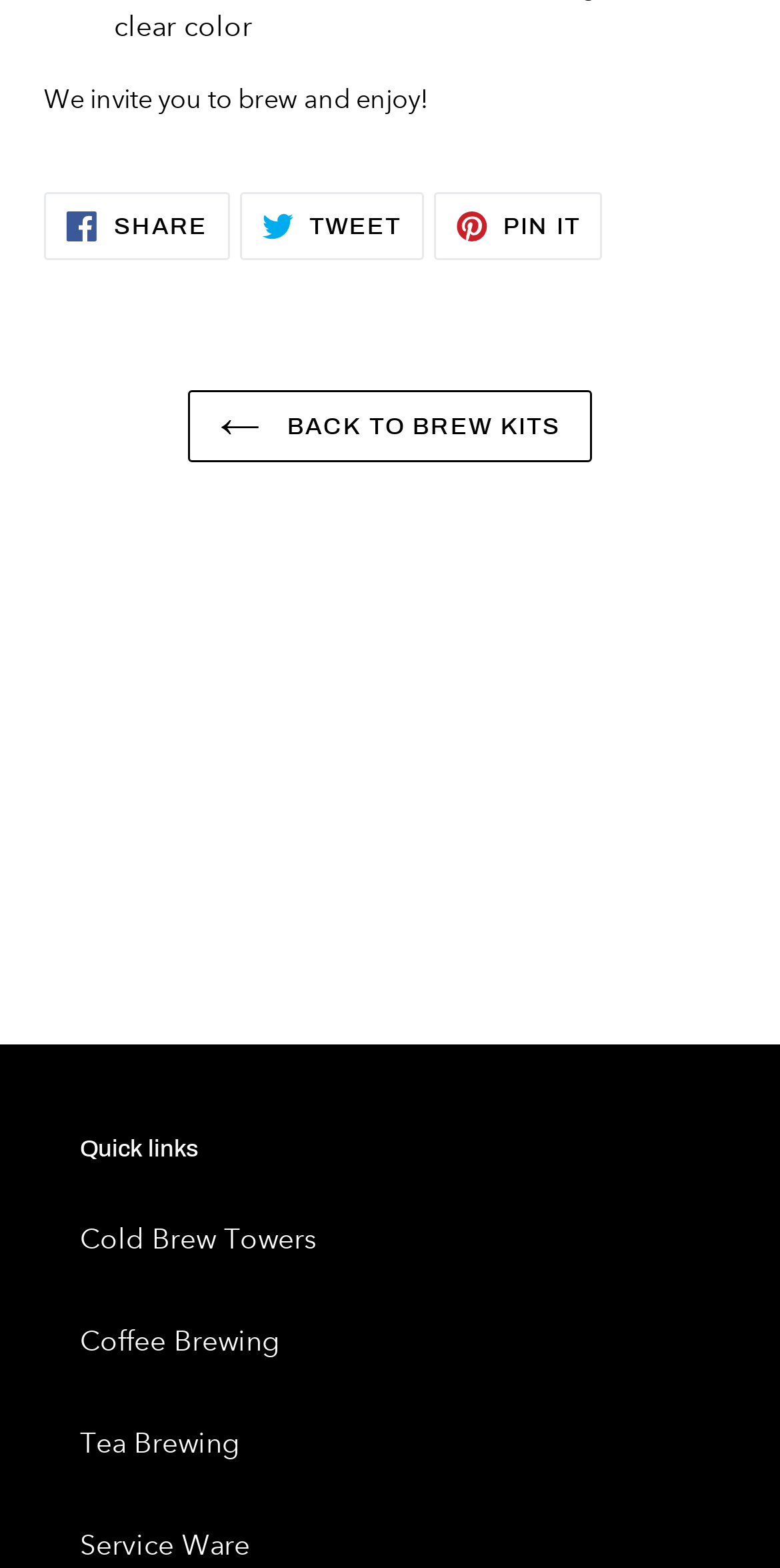How many quick links are available?
Offer a detailed and exhaustive answer to the question.

I can see four quick links under the 'Quick links' heading: 'Cold Brew Towers', 'Coffee Brewing', 'Tea Brewing', and 'Service Ware', which are all links with descriptive text.